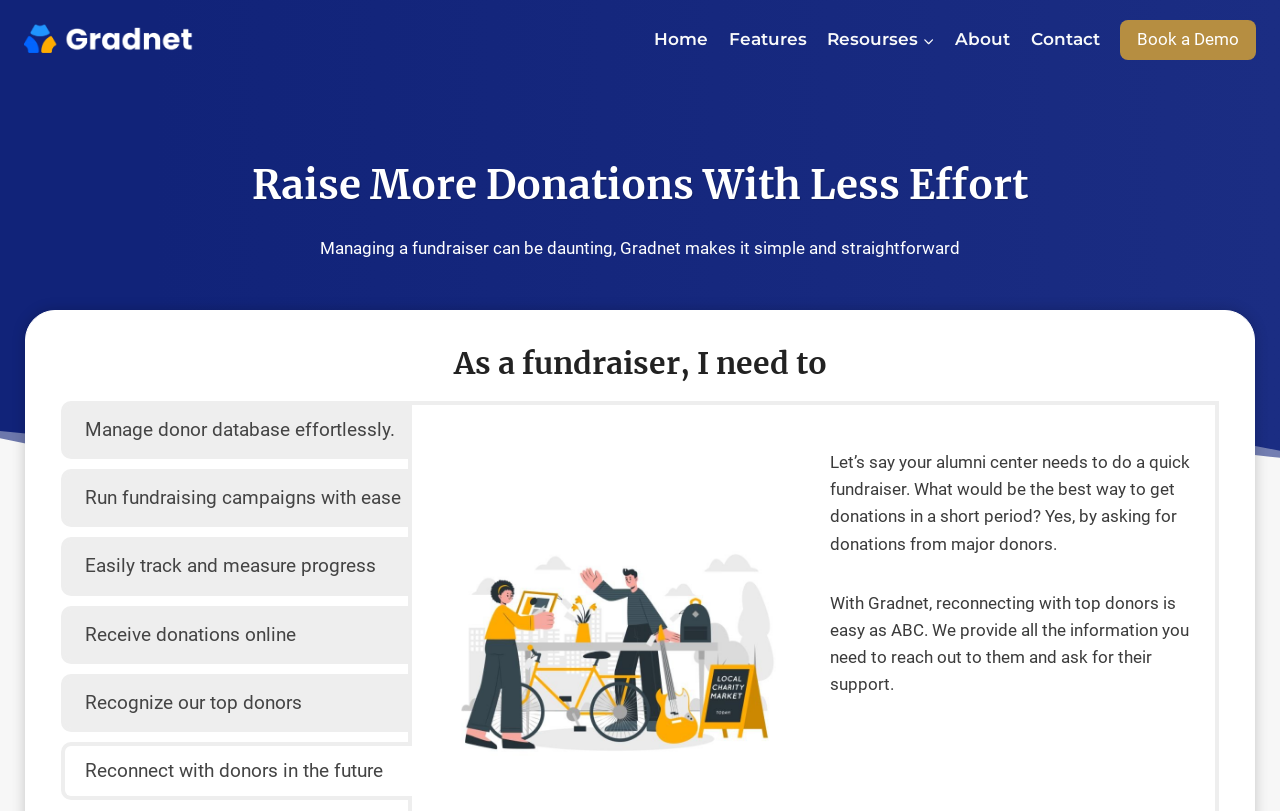Determine the bounding box coordinates of the region I should click to achieve the following instruction: "Select the Manage donor database effortlessly tab". Ensure the bounding box coordinates are four float numbers between 0 and 1, i.e., [left, top, right, bottom].

[0.048, 0.494, 0.322, 0.566]